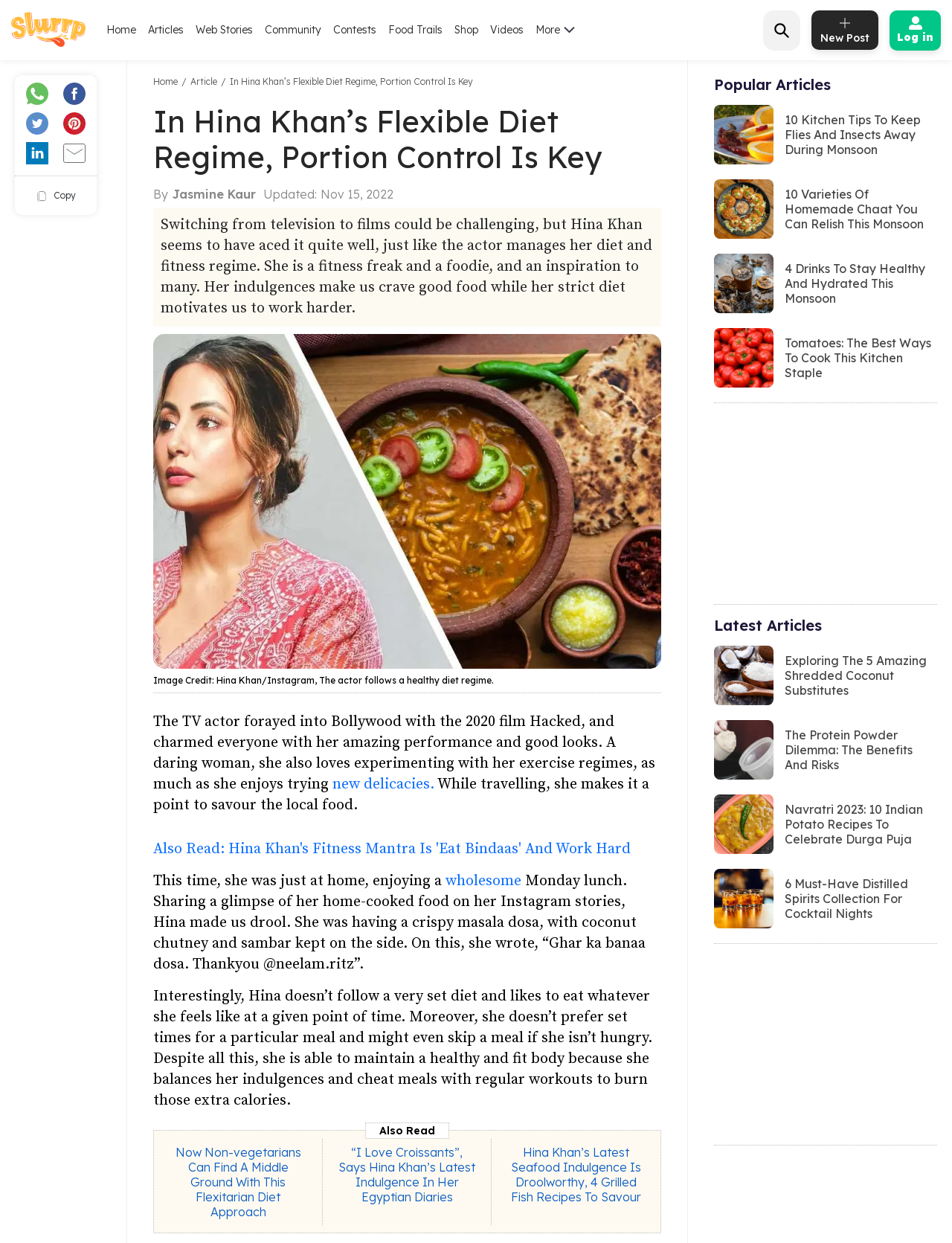Could you indicate the bounding box coordinates of the region to click in order to complete this instruction: "Click on the 'Hina Khan’s Flexible Diet Regime, Portion Control Is Key' image".

[0.161, 0.269, 0.695, 0.575]